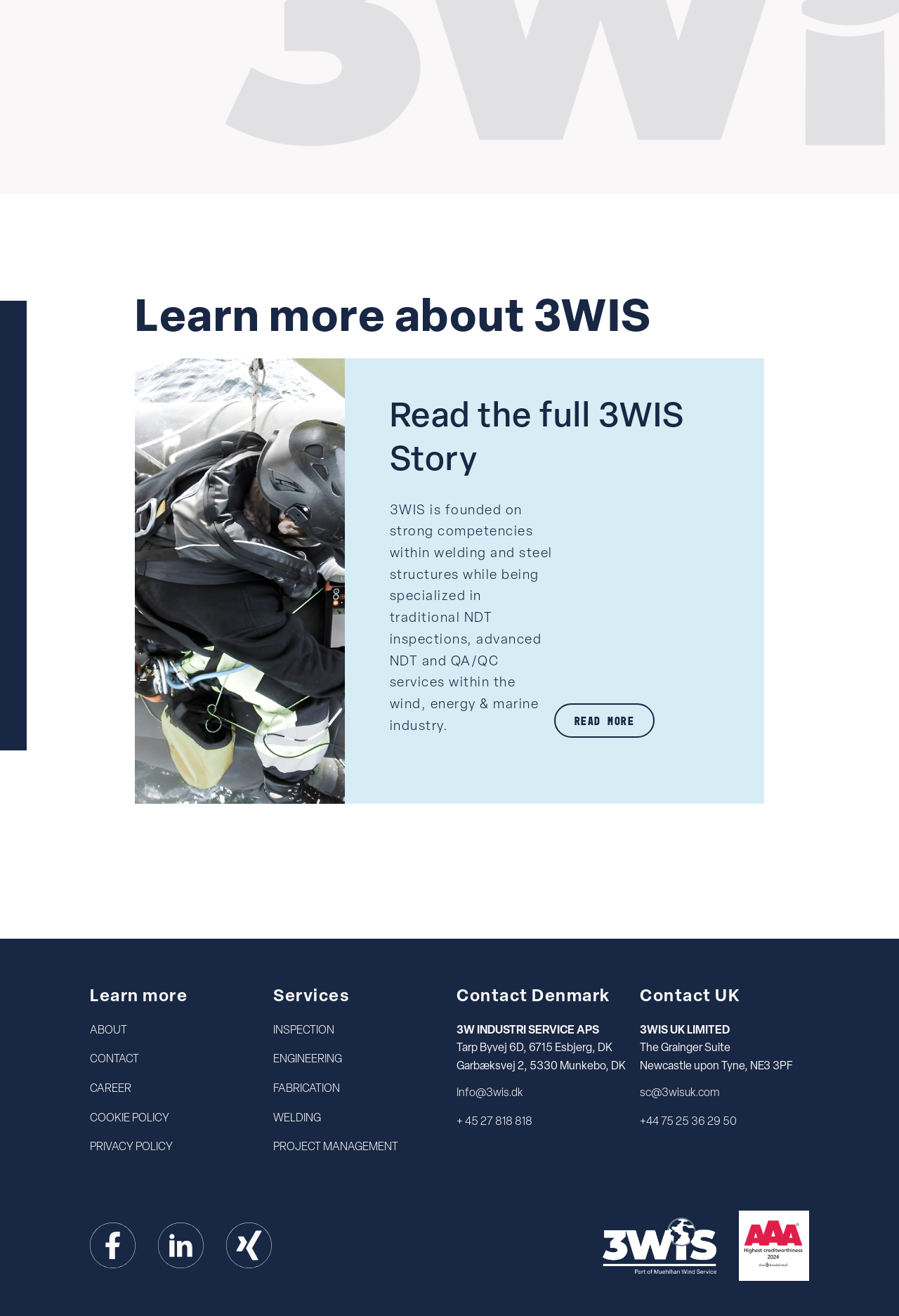Please identify the bounding box coordinates of where to click in order to follow the instruction: "Go to ABOUT page".

[0.1, 0.777, 0.141, 0.79]